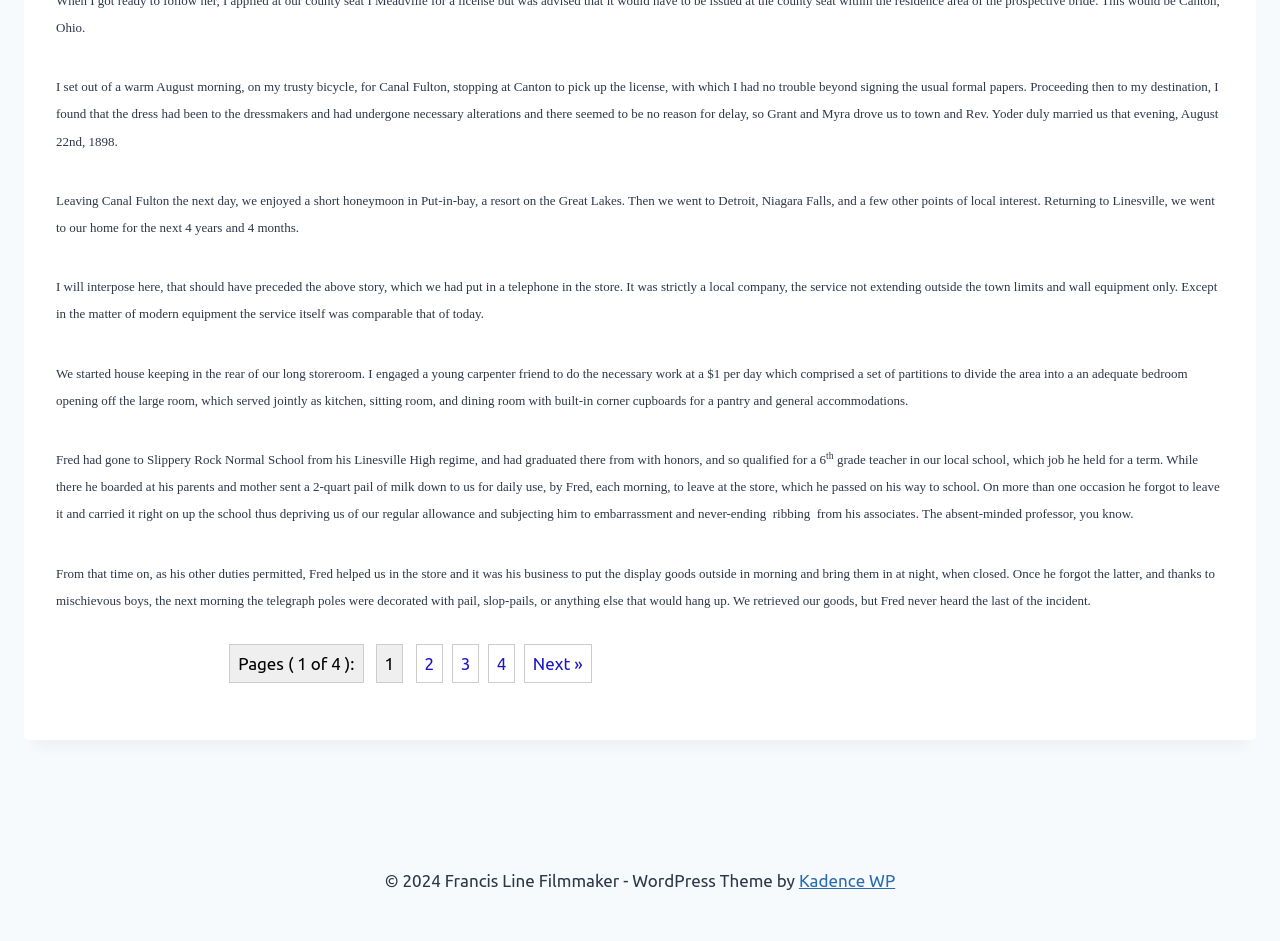Determine the bounding box coordinates for the UI element described. Format the coordinates as (top-left x, top-left y, bottom-right x, bottom-right y) and ensure all values are between 0 and 1. Element description: Webnode

None